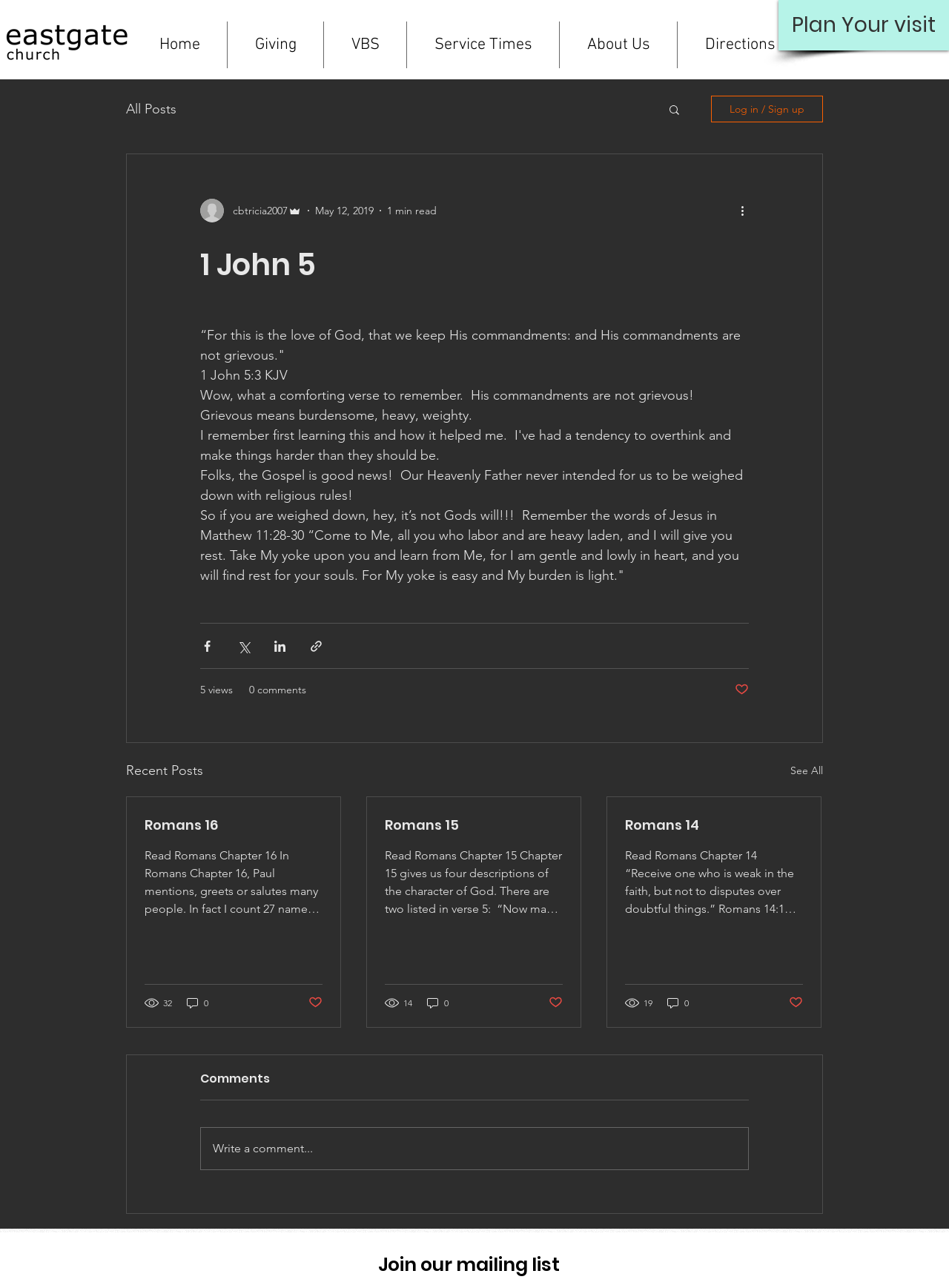How many recent posts are listed?
Carefully analyze the image and provide a thorough answer to the question.

The webpage has a section titled 'Recent Posts' which lists three articles, each with a title and a brief description.